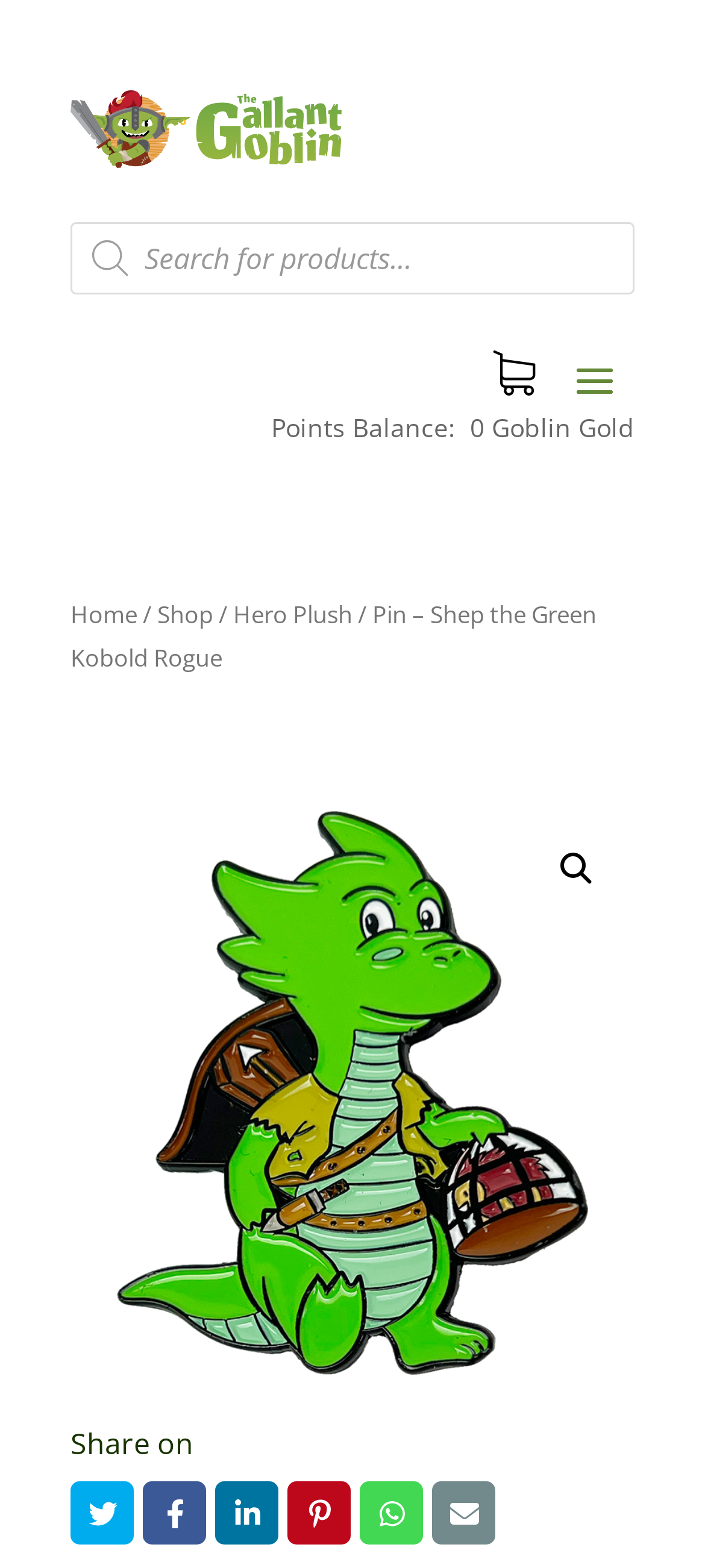What is the name of the navigation section?
Refer to the screenshot and deliver a thorough answer to the question presented.

I found the navigation section by looking at the element with type 'navigation' and text 'Breadcrumb'.